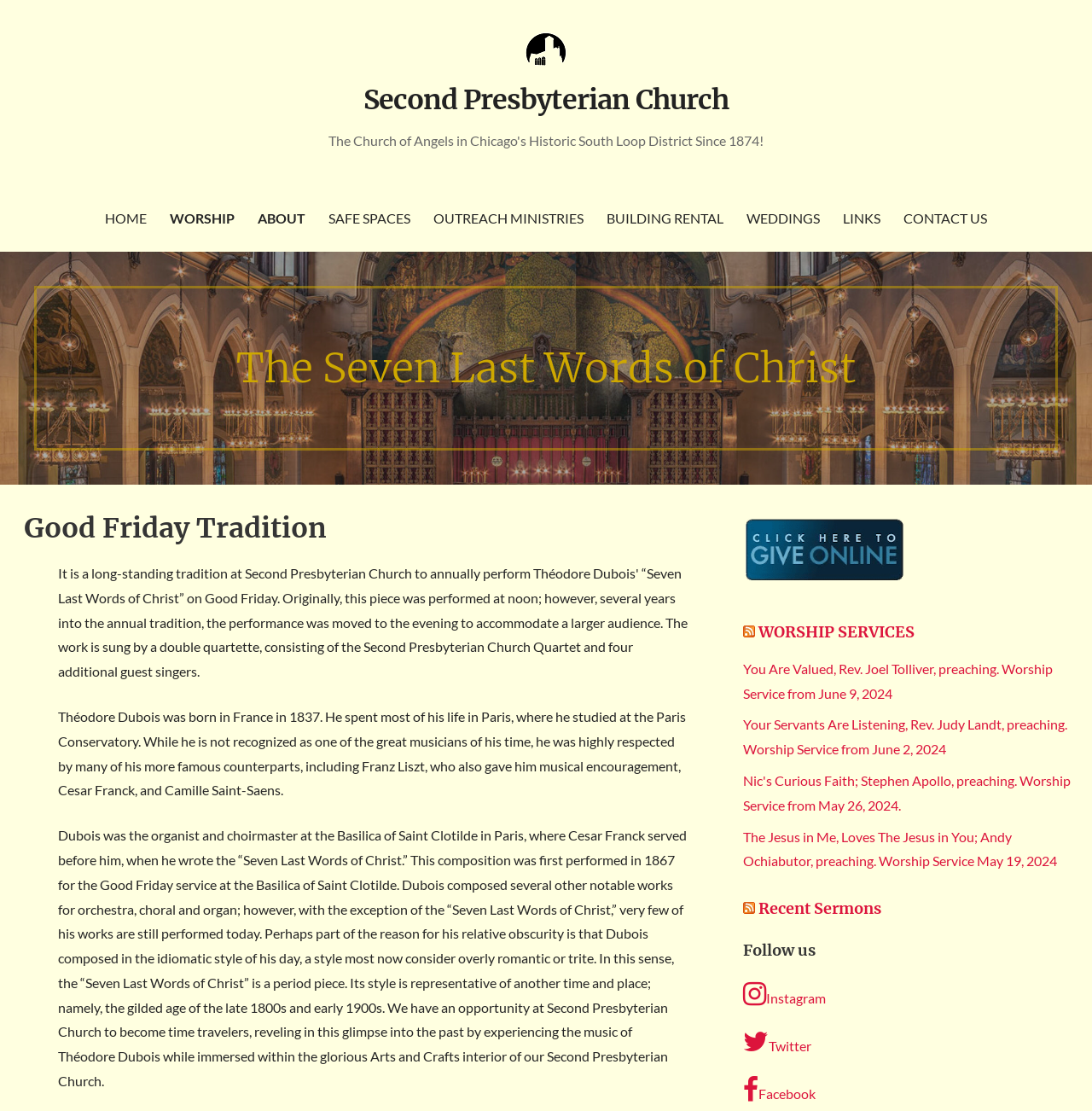Can you identify and provide the main heading of the webpage?

The Seven Last Words of Christ